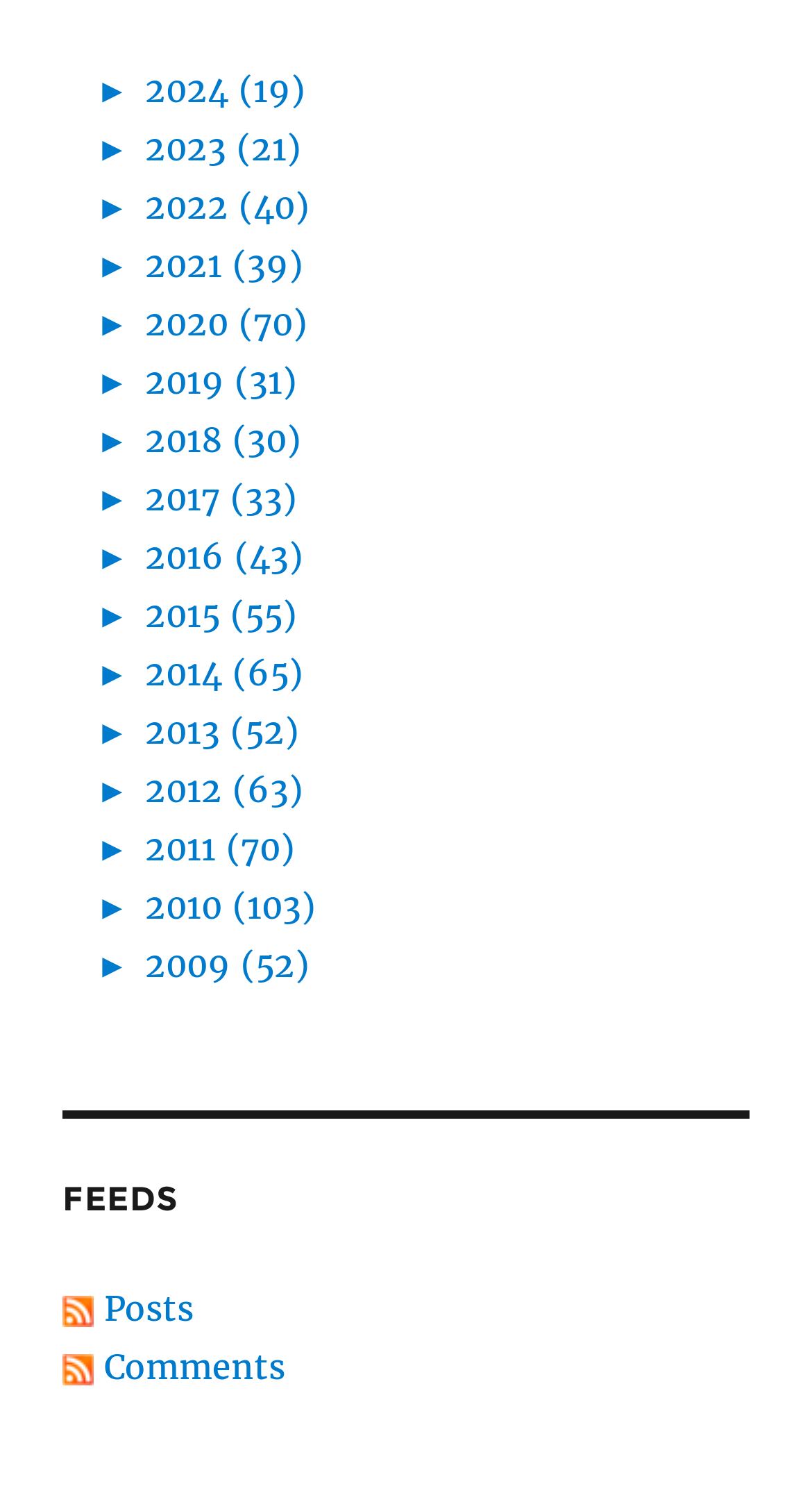Please identify the bounding box coordinates of the clickable element to fulfill the following instruction: "View 2024 posts". The coordinates should be four float numbers between 0 and 1, i.e., [left, top, right, bottom].

[0.118, 0.045, 0.376, 0.073]